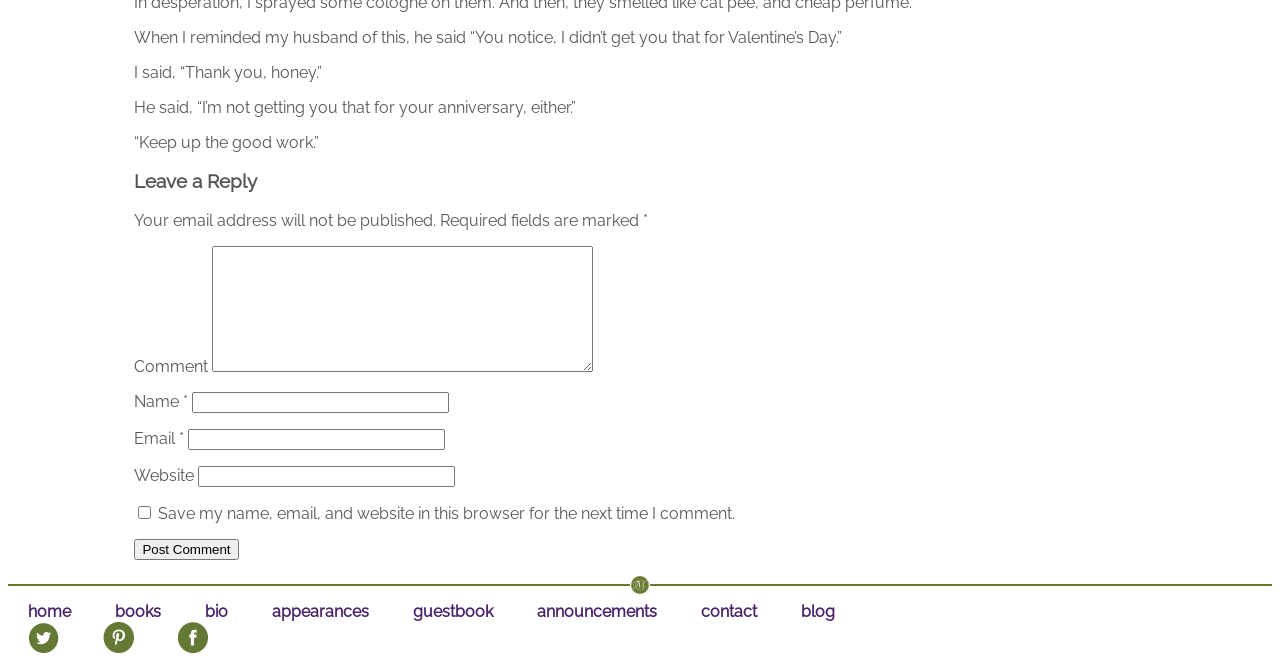What are the navigation options available at the bottom of the webpage?
Please use the image to provide an in-depth answer to the question.

The bottom of the webpage features a navigation menu with several links, including 'Home', 'Books', 'Bio', 'Appearances', 'Guestbook', 'Announcements', 'Contact', and 'Blog'. These links allow users to navigate to different sections or pages within the website.